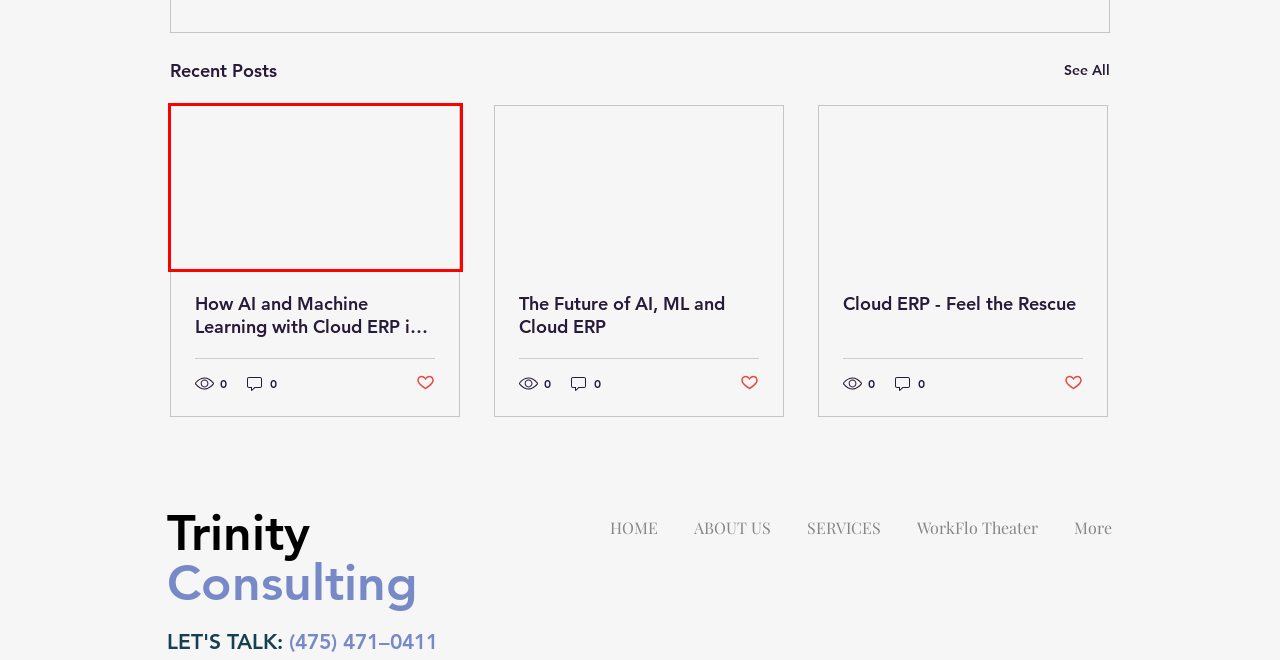You have a screenshot of a webpage with a red bounding box highlighting a UI element. Your task is to select the best webpage description that corresponds to the new webpage after clicking the element. Here are the descriptions:
A. WorkFlo Theater | My Site
B. ABOUT US | My Site
C. Website Builder - Create a Free Website Today | Wix.com
D. Cloud ERP - Feel the Rescue
E. How AI and Machine Learning with Cloud ERP is Transforming Workflow Processes
F. The Future of AI, ML and Cloud ERP
G. BLOG | My Site
H. Trinity Consulting | consulting business management | Connecticut

E